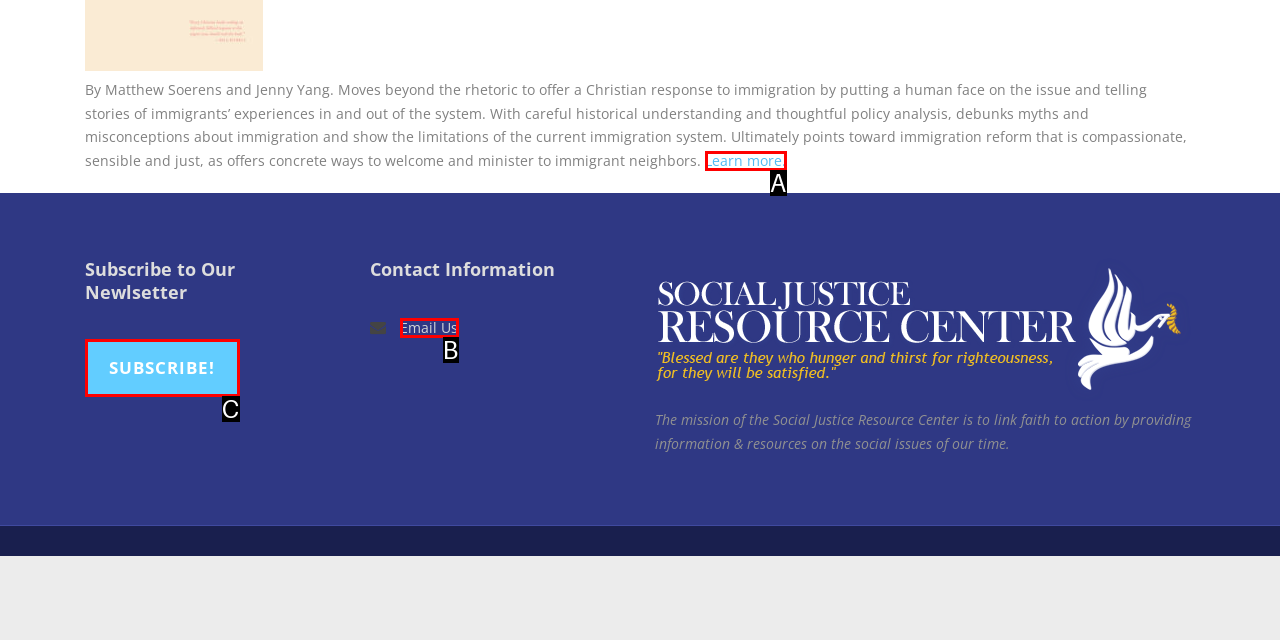From the description: Subscribe!, identify the option that best matches and reply with the letter of that option directly.

C